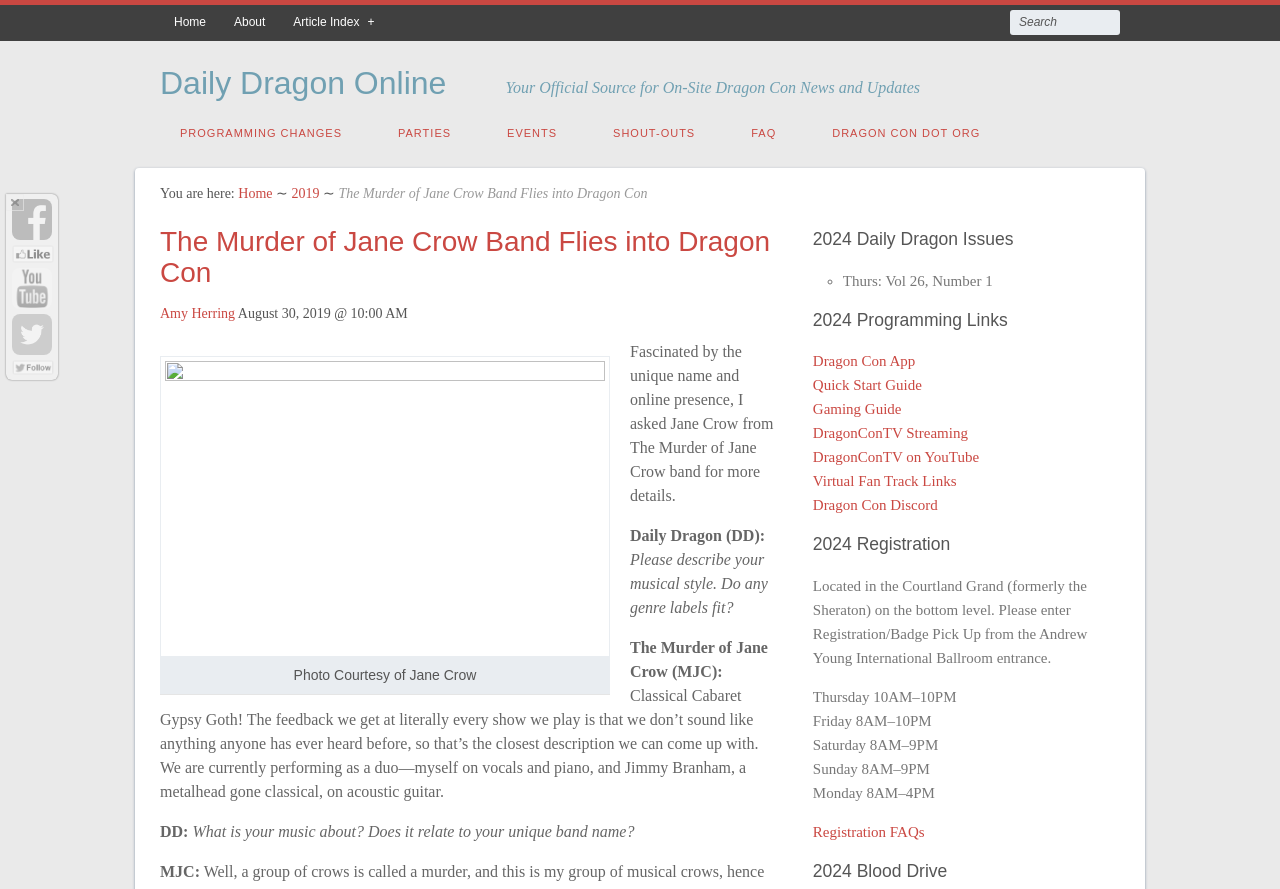Locate the bounding box coordinates of the element that should be clicked to execute the following instruction: "Read about Daily Dragon Online".

[0.125, 0.073, 0.365, 0.114]